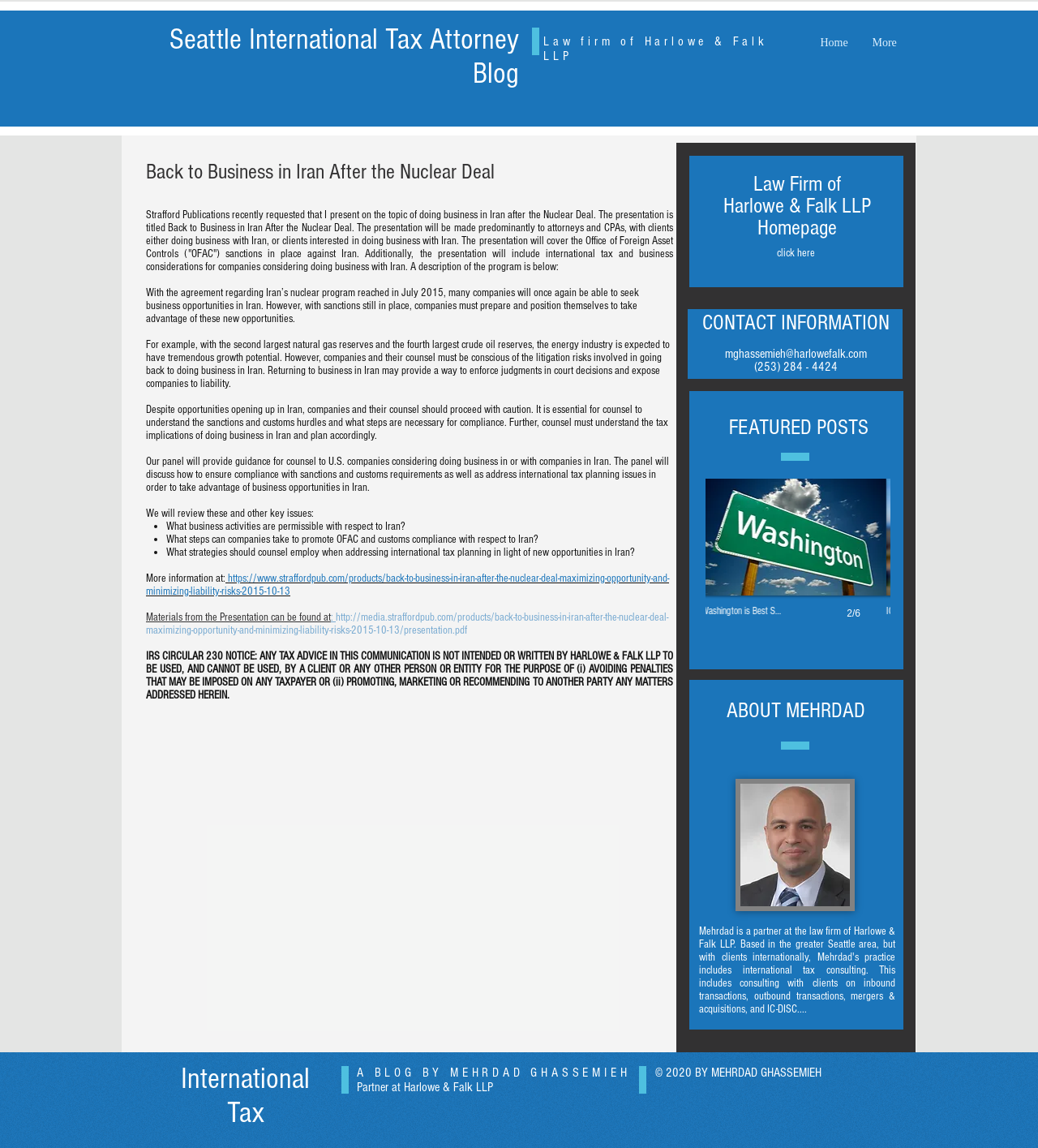Identify and provide the text content of the webpage's primary headline.

Seattle International Tax Attorney Blog